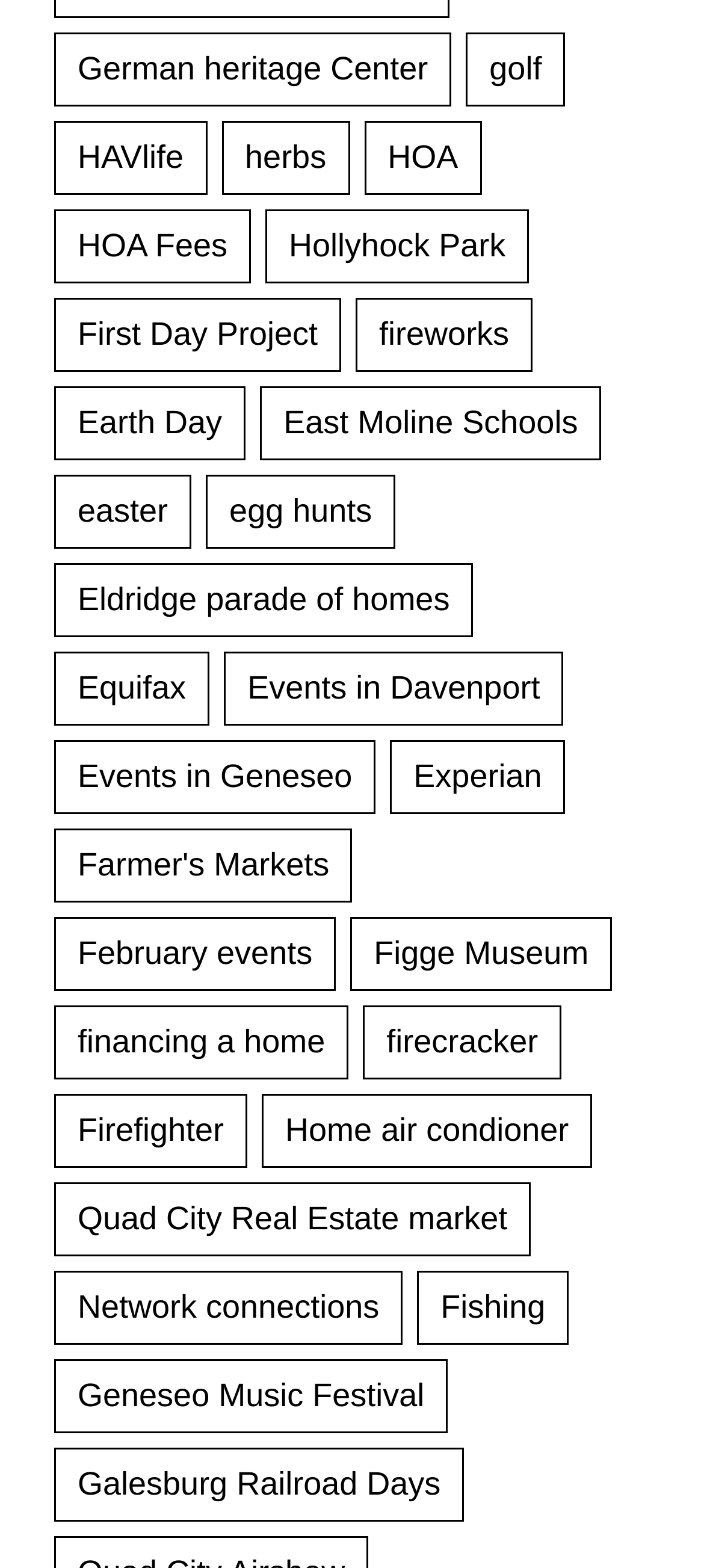How many links are related to homes or real estate?
Based on the image, give a one-word or short phrase answer.

At least 3